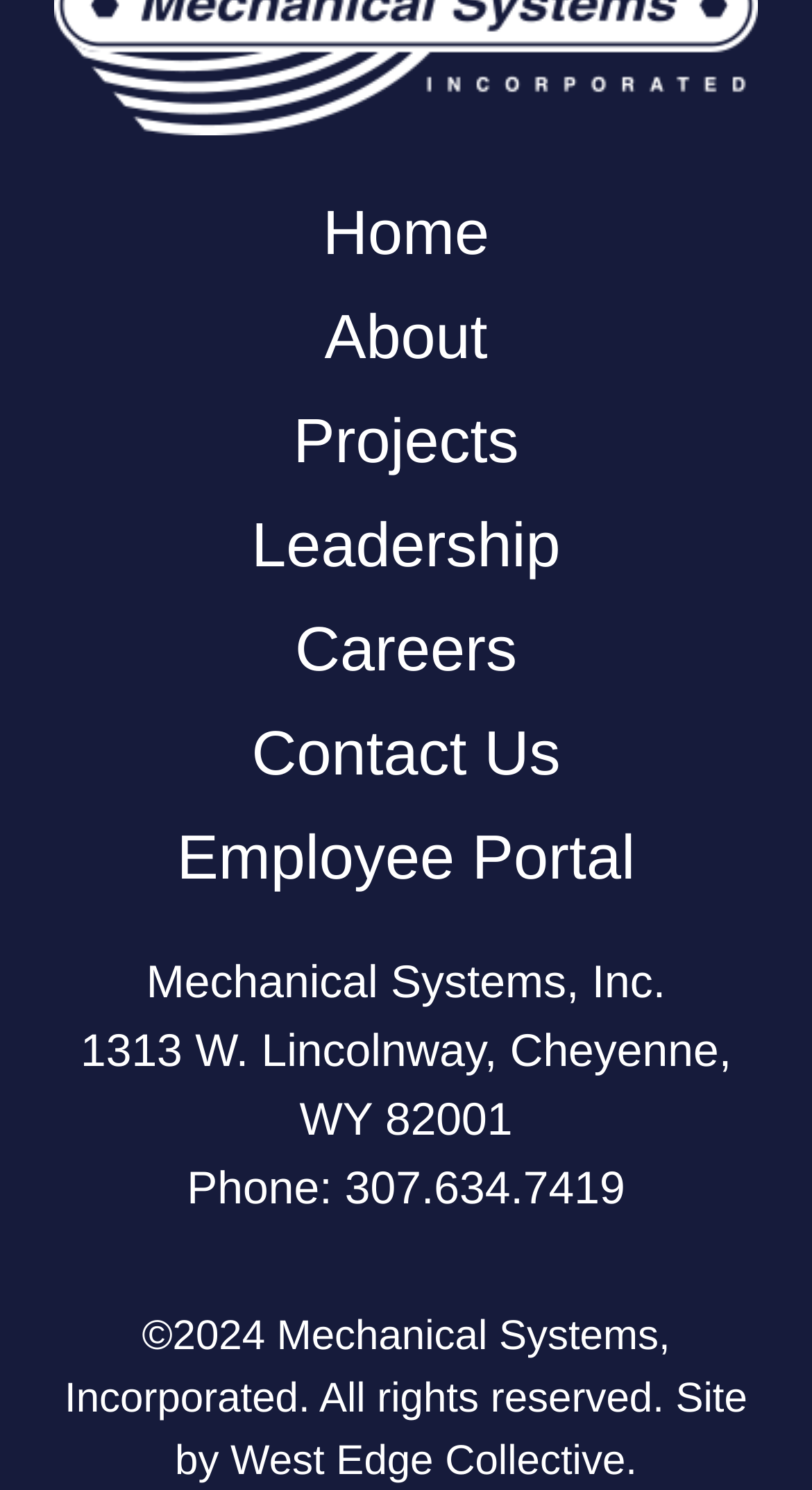Determine the coordinates of the bounding box for the clickable area needed to execute this instruction: "contact us".

[0.31, 0.483, 0.69, 0.529]